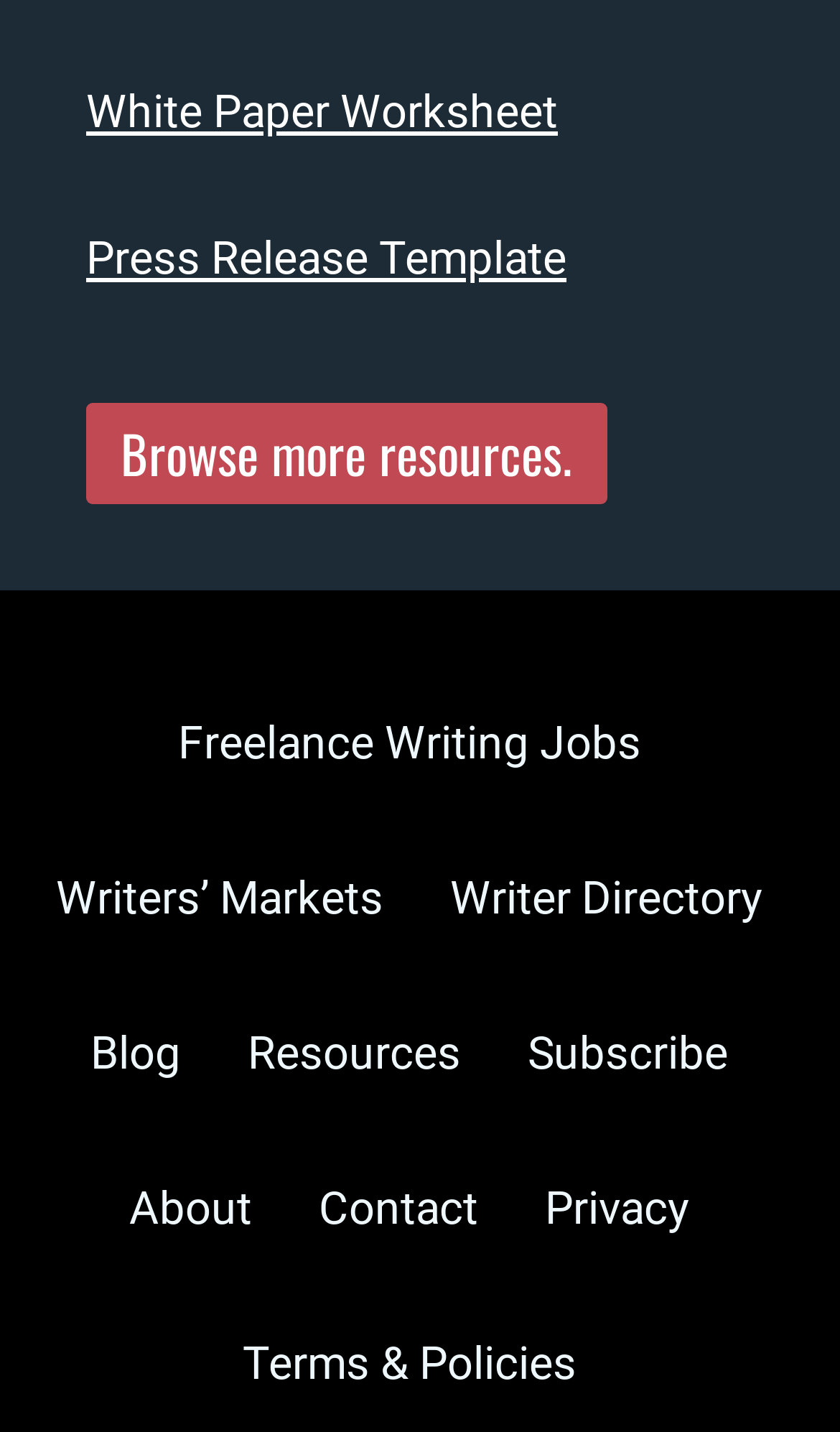How many resources are mentioned?
With the help of the image, please provide a detailed response to the question.

The webpage mentions at least two resources: 'White Paper Worksheet' and 'Press Release Template'. These resources are linked at the top of the page, suggesting that they are important or popular resources.